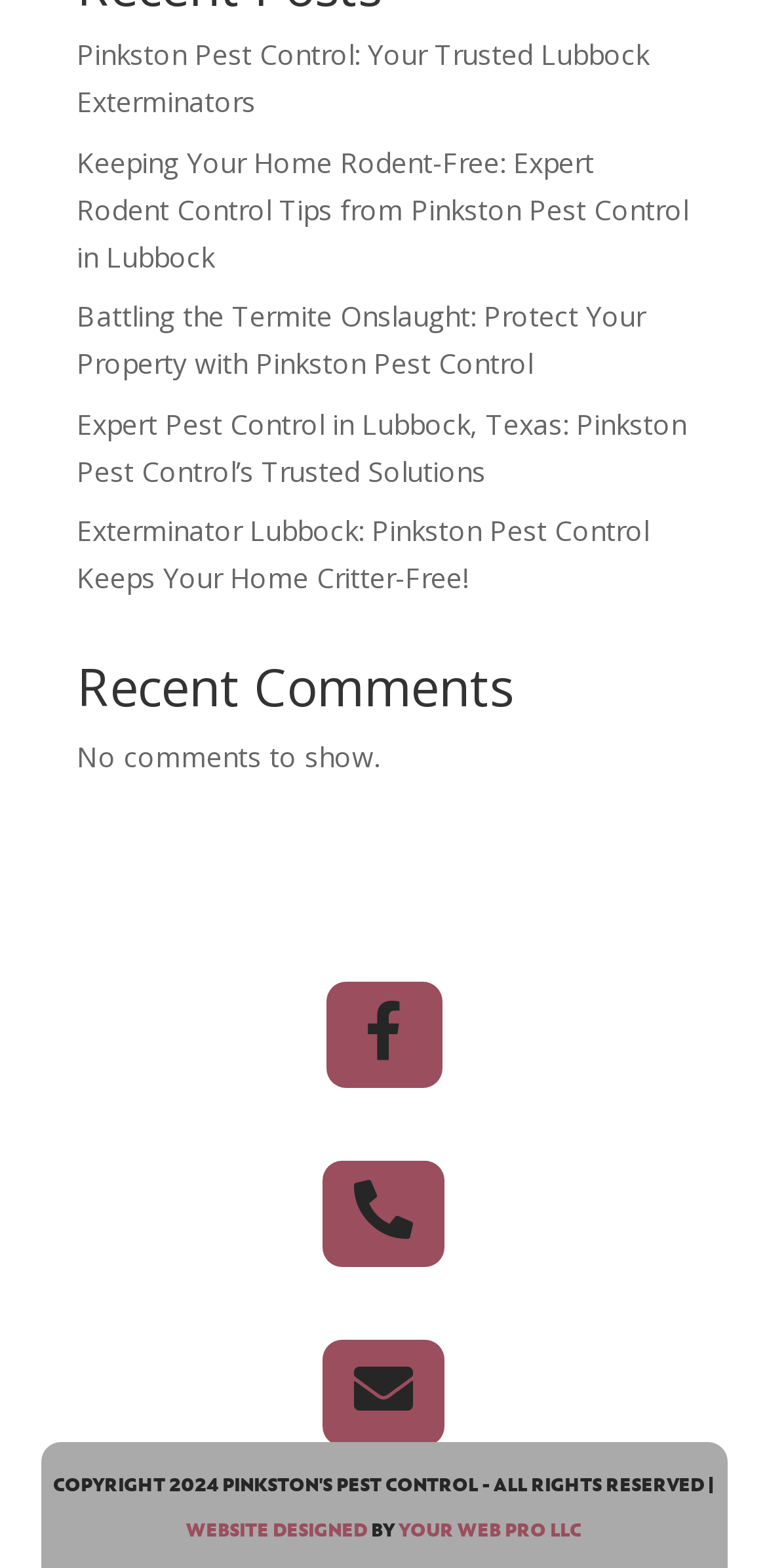Show me the bounding box coordinates of the clickable region to achieve the task as per the instruction: "Visit Pinkston Pest Control homepage".

[0.1, 0.023, 0.846, 0.077]